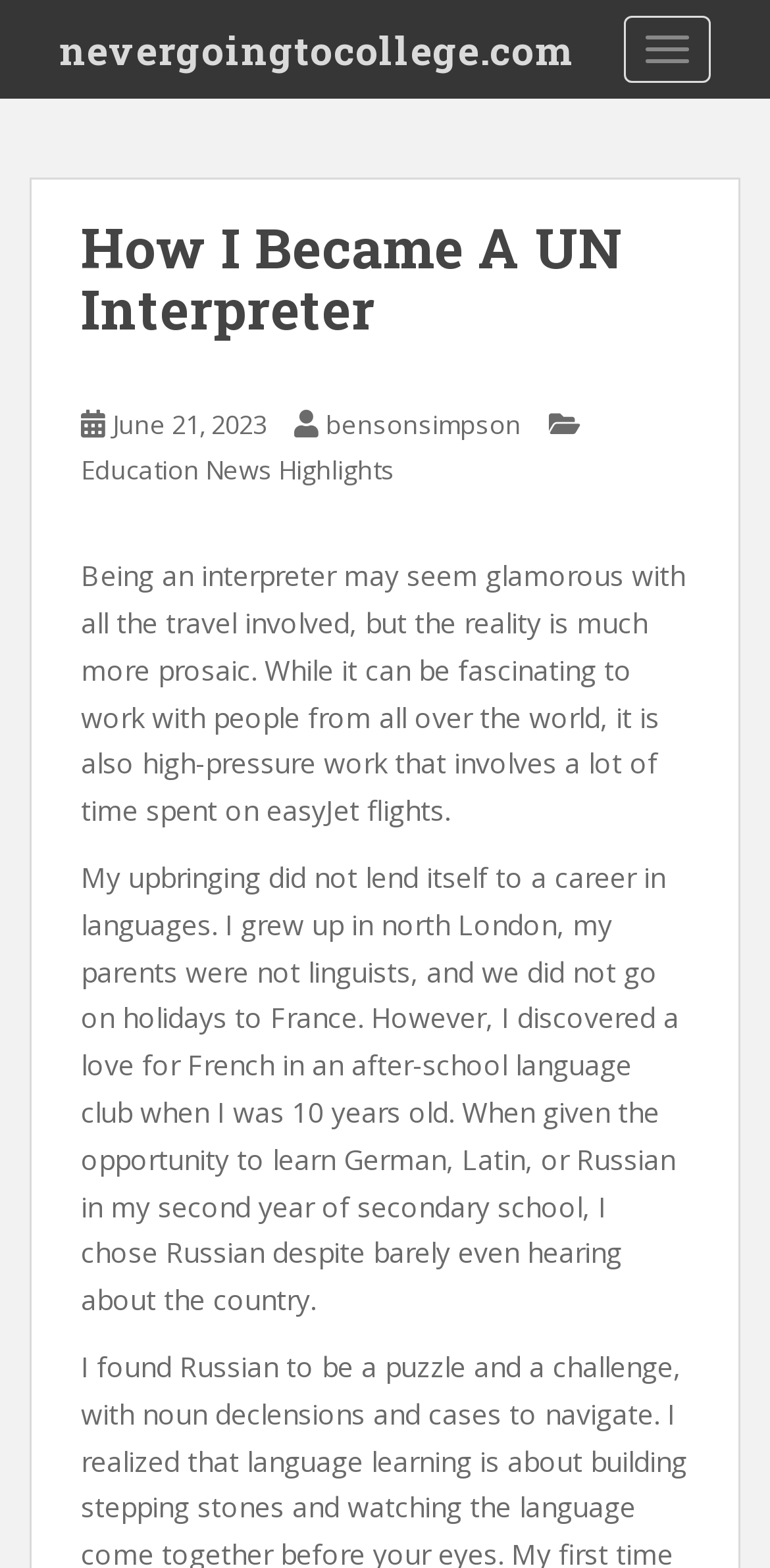Locate the UI element that matches the description Toggle navigation in the webpage screenshot. Return the bounding box coordinates in the format (top-left x, top-left y, bottom-right x, bottom-right y), with values ranging from 0 to 1.

[0.81, 0.01, 0.923, 0.053]